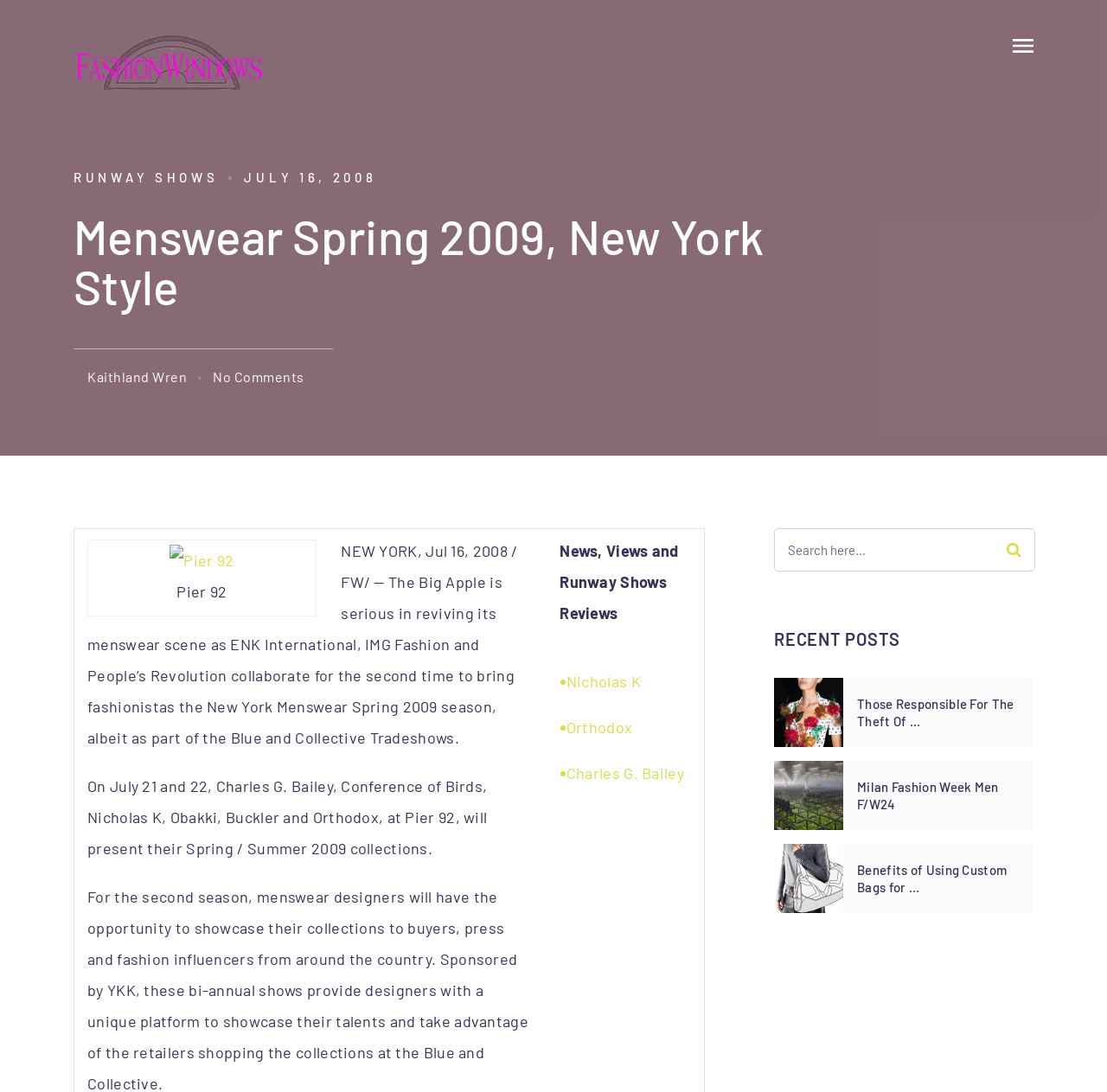What is the purpose of the search box?
Look at the image and respond with a one-word or short-phrase answer.

To search